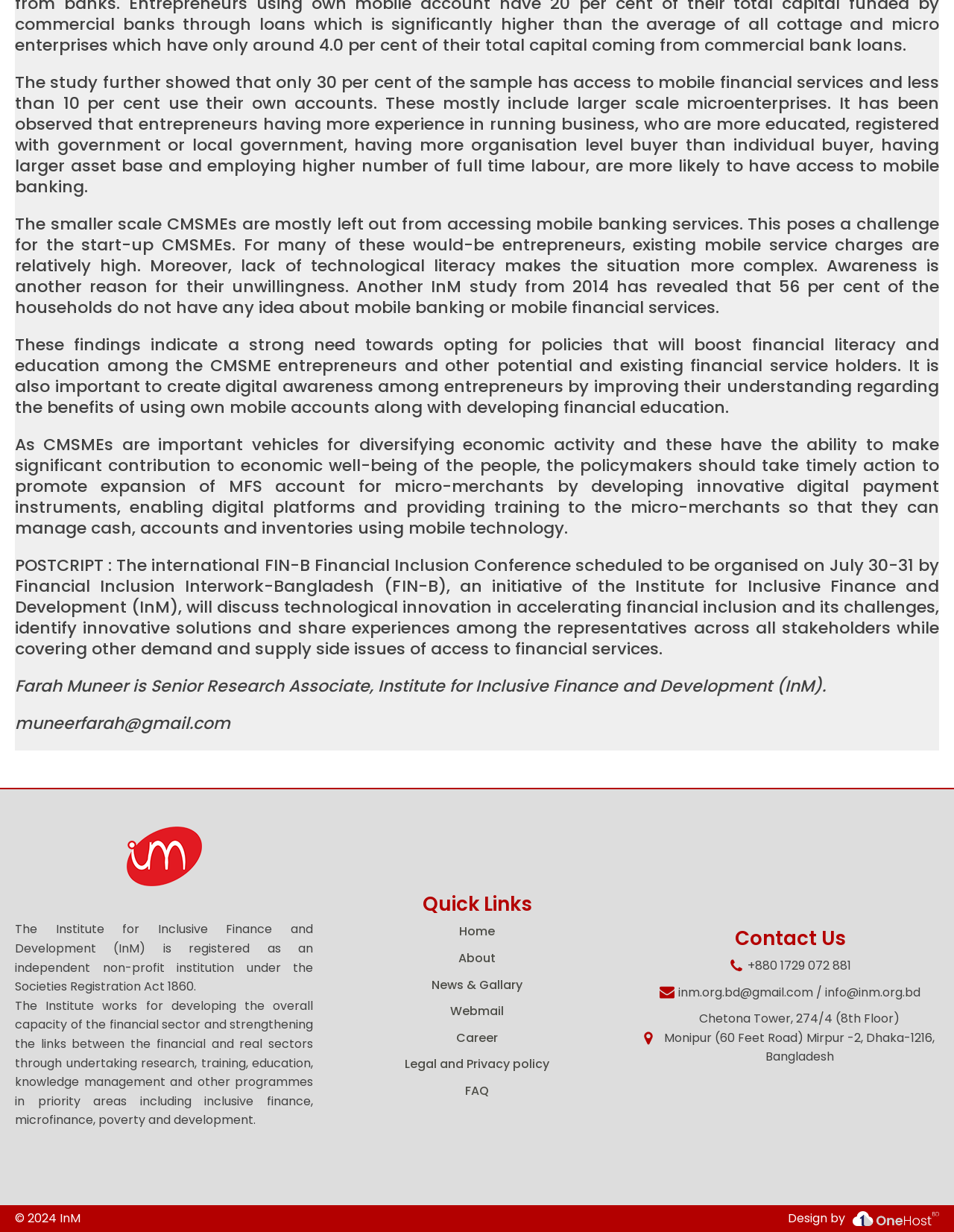Determine the bounding box coordinates of the clickable element to complete this instruction: "View About". Provide the coordinates in the format of four float numbers between 0 and 1, [left, top, right, bottom].

[0.48, 0.77, 0.52, 0.786]